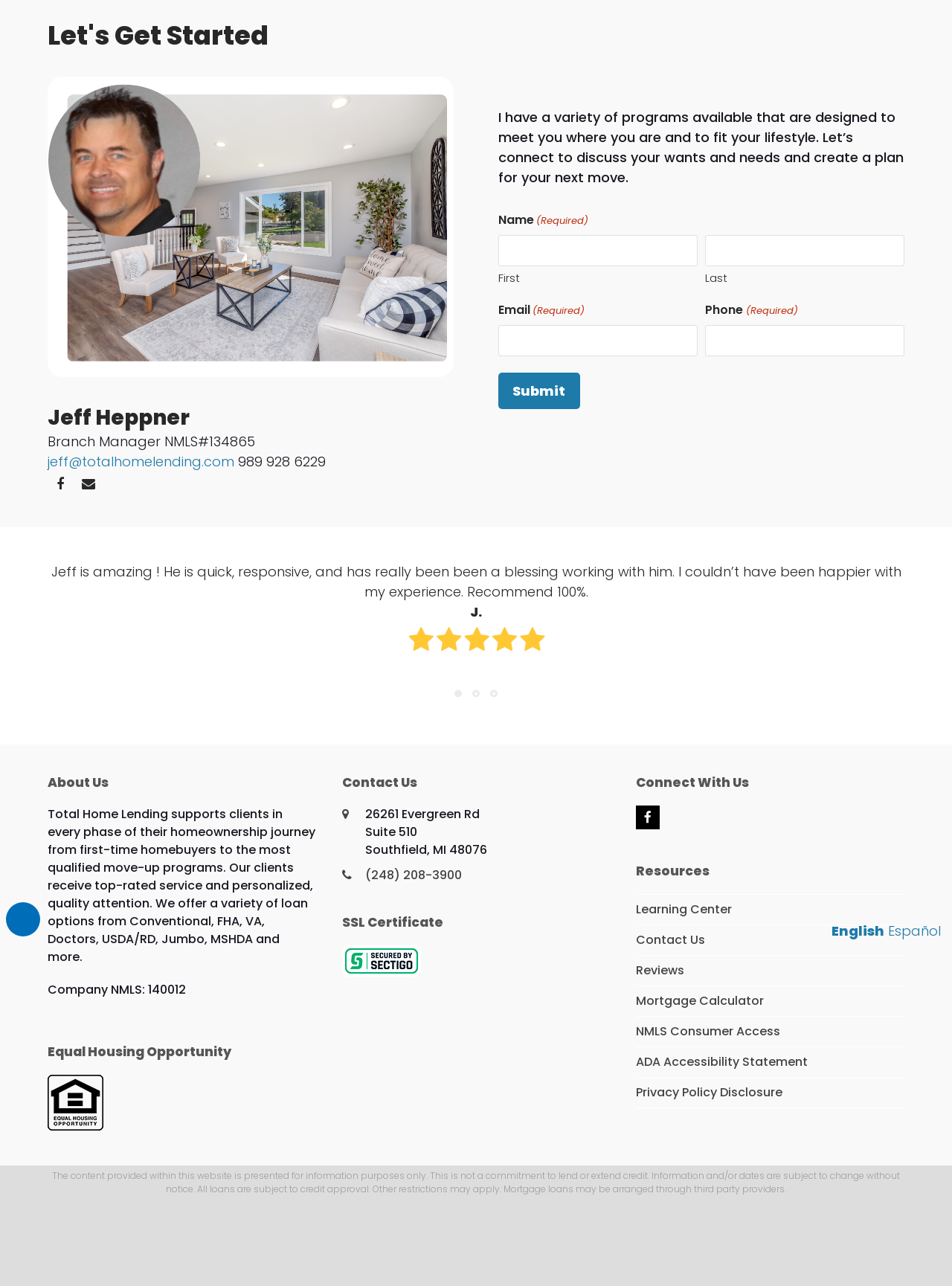Please determine the bounding box coordinates of the element to click in order to execute the following instruction: "Click the 'Submit' button". The coordinates should be four float numbers between 0 and 1, specified as [left, top, right, bottom].

[0.523, 0.29, 0.609, 0.318]